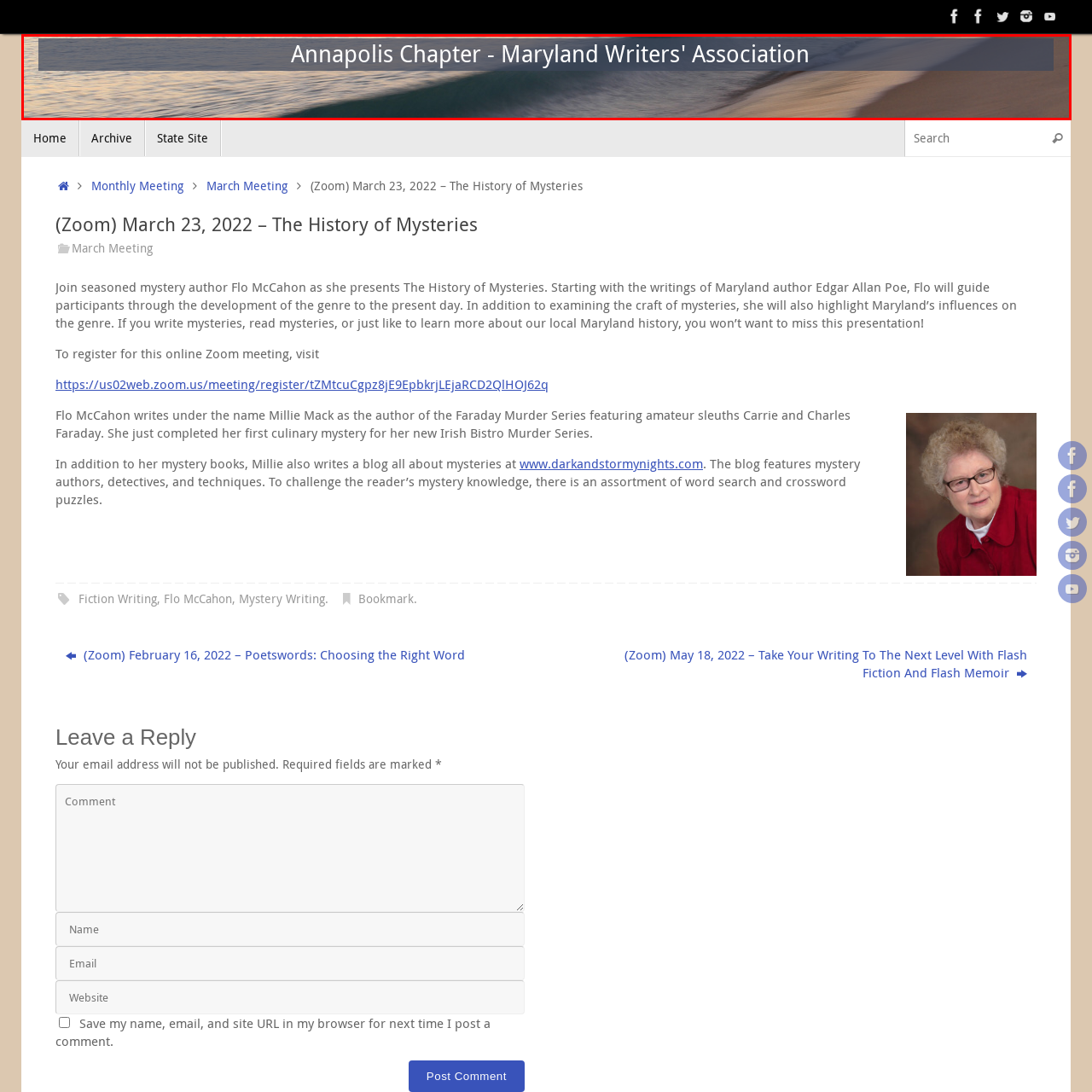What is the font style of the text?
Observe the image within the red bounding box and respond to the question with a detailed answer, relying on the image for information.

The text 'Annapolis Chapter - Maryland Writers' Association' is rendered in a clean, modern font that emphasizes the organization's focus on writing and community engagement.